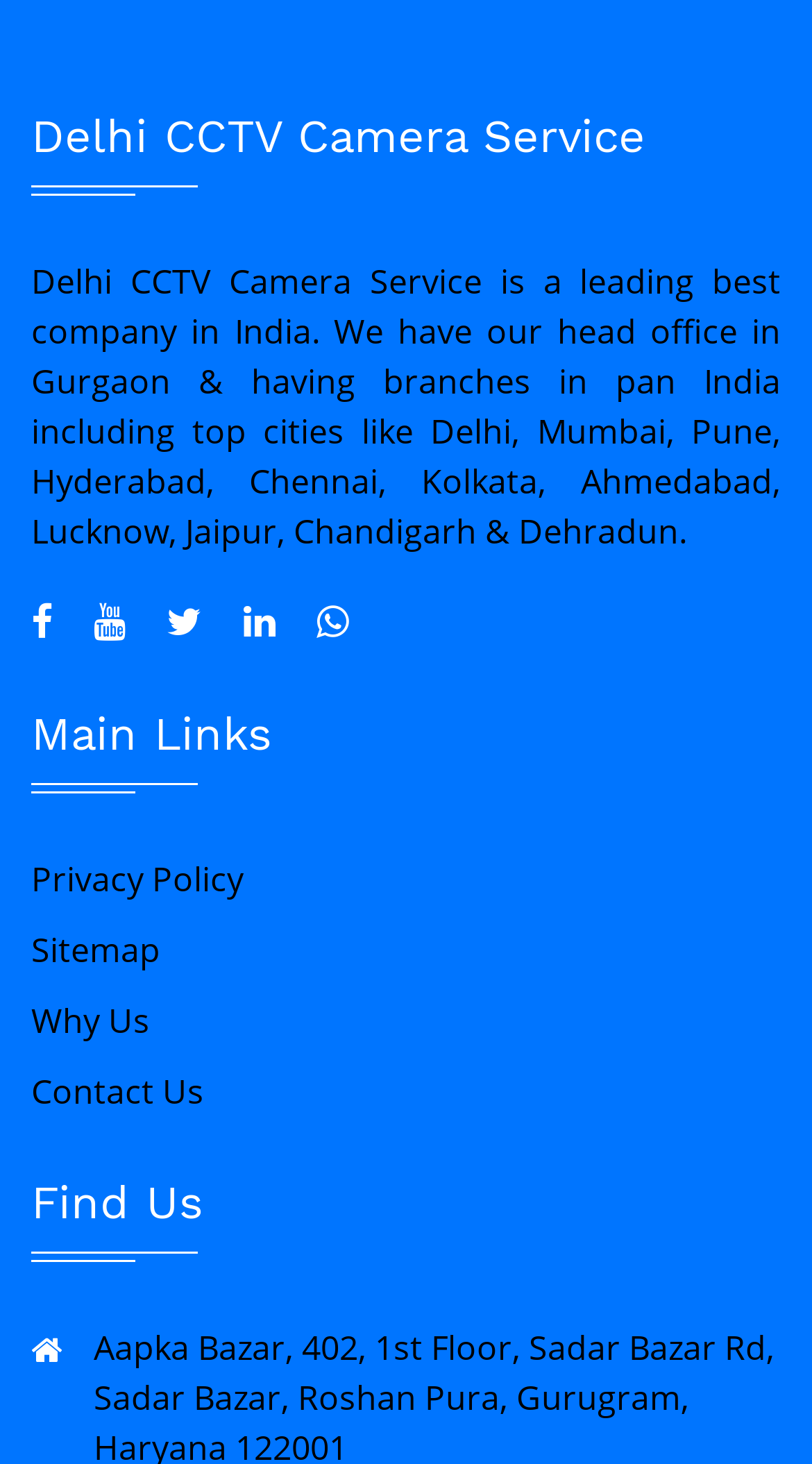What type of content is present below the company's heading?
Could you please answer the question thoroughly and with as much detail as possible?

Below the company's heading, there is a static text description that provides information about the company, its head office, and its branches in various cities.